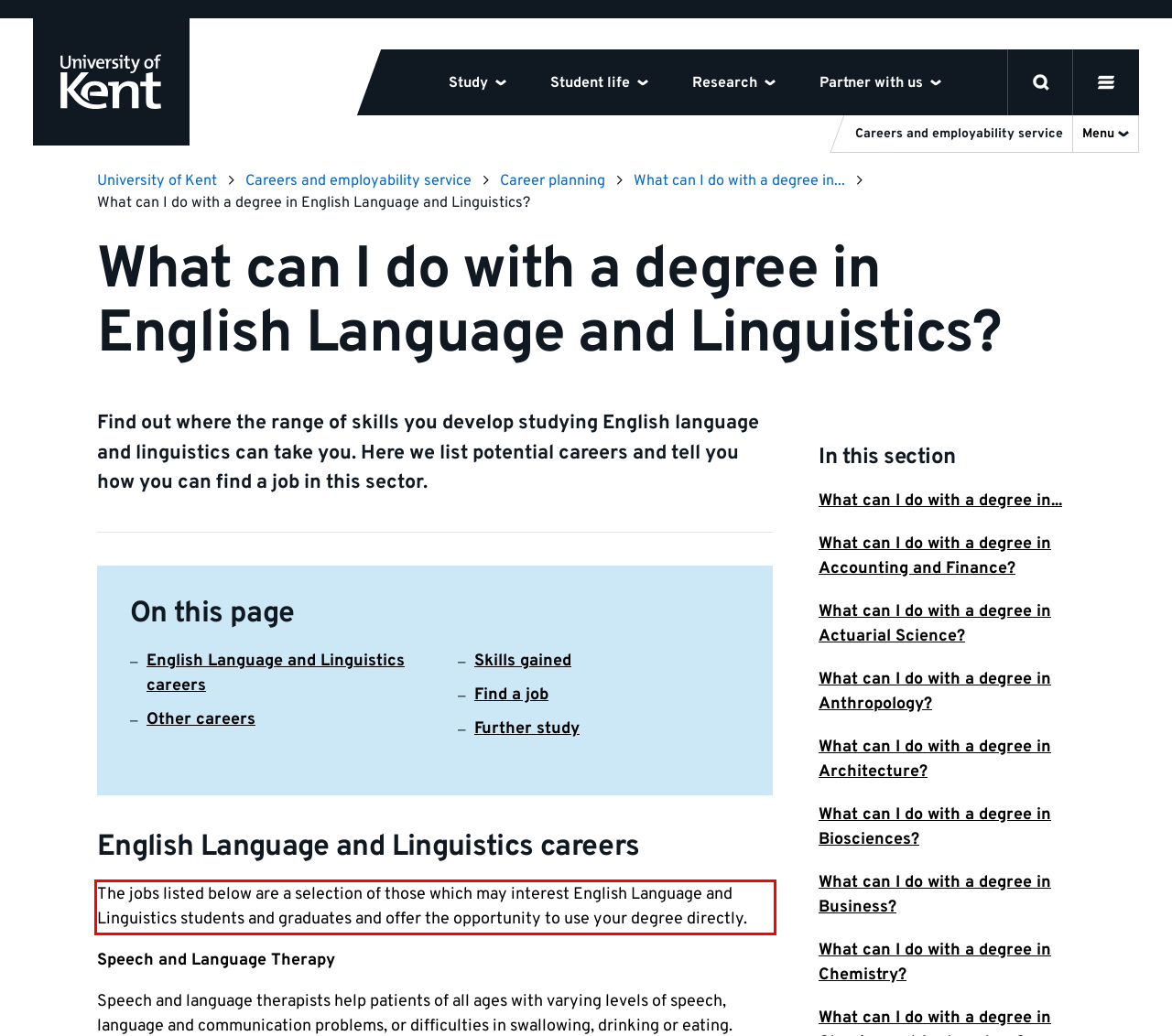Review the webpage screenshot provided, and perform OCR to extract the text from the red bounding box.

The jobs listed below are a selection of those which may interest English Language and Linguistics students and graduates and offer the opportunity to use your degree directly.